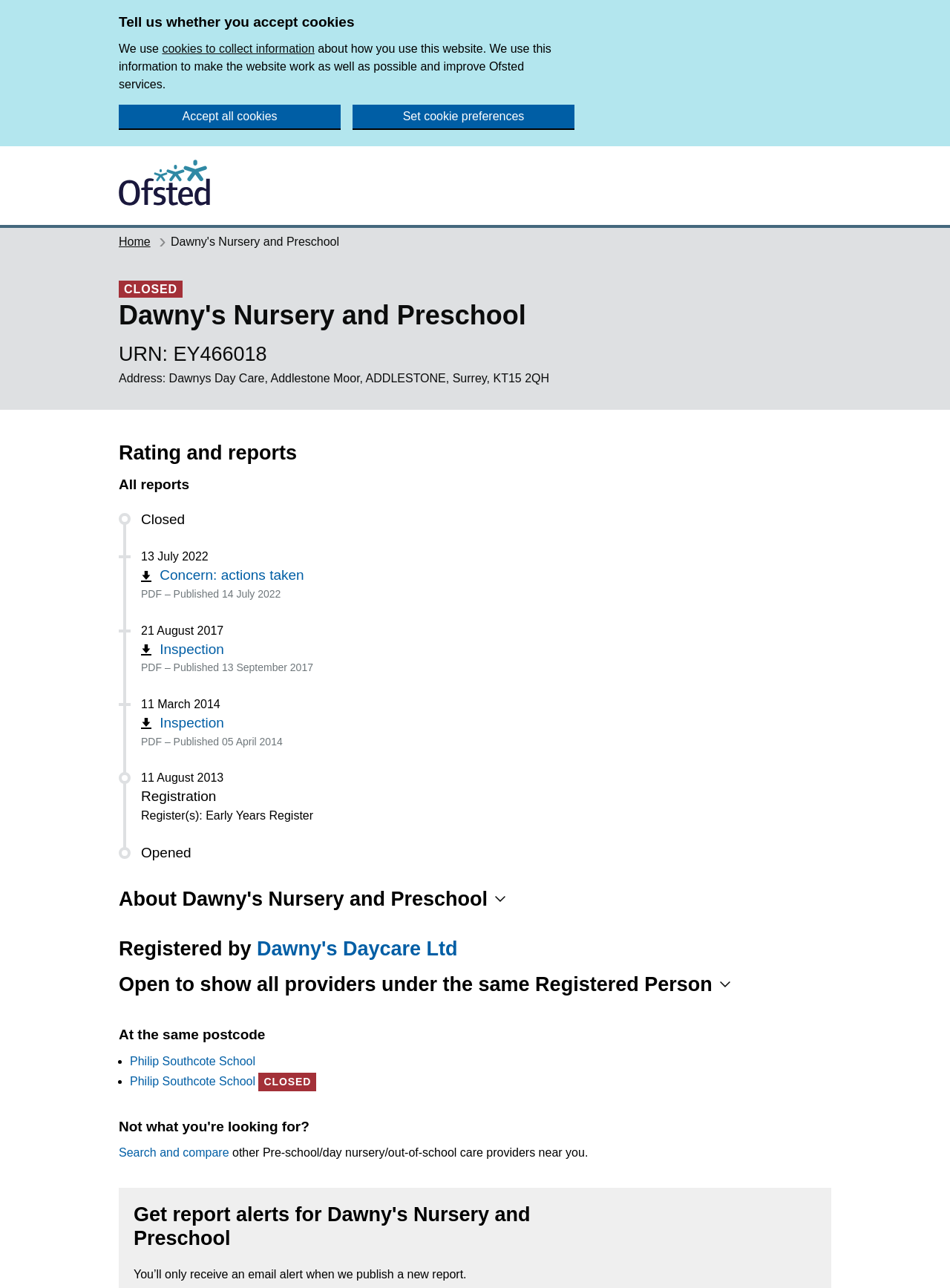Provide a one-word or short-phrase response to the question:
What is the name of the nursery?

Dawny's Nursery and Preschool